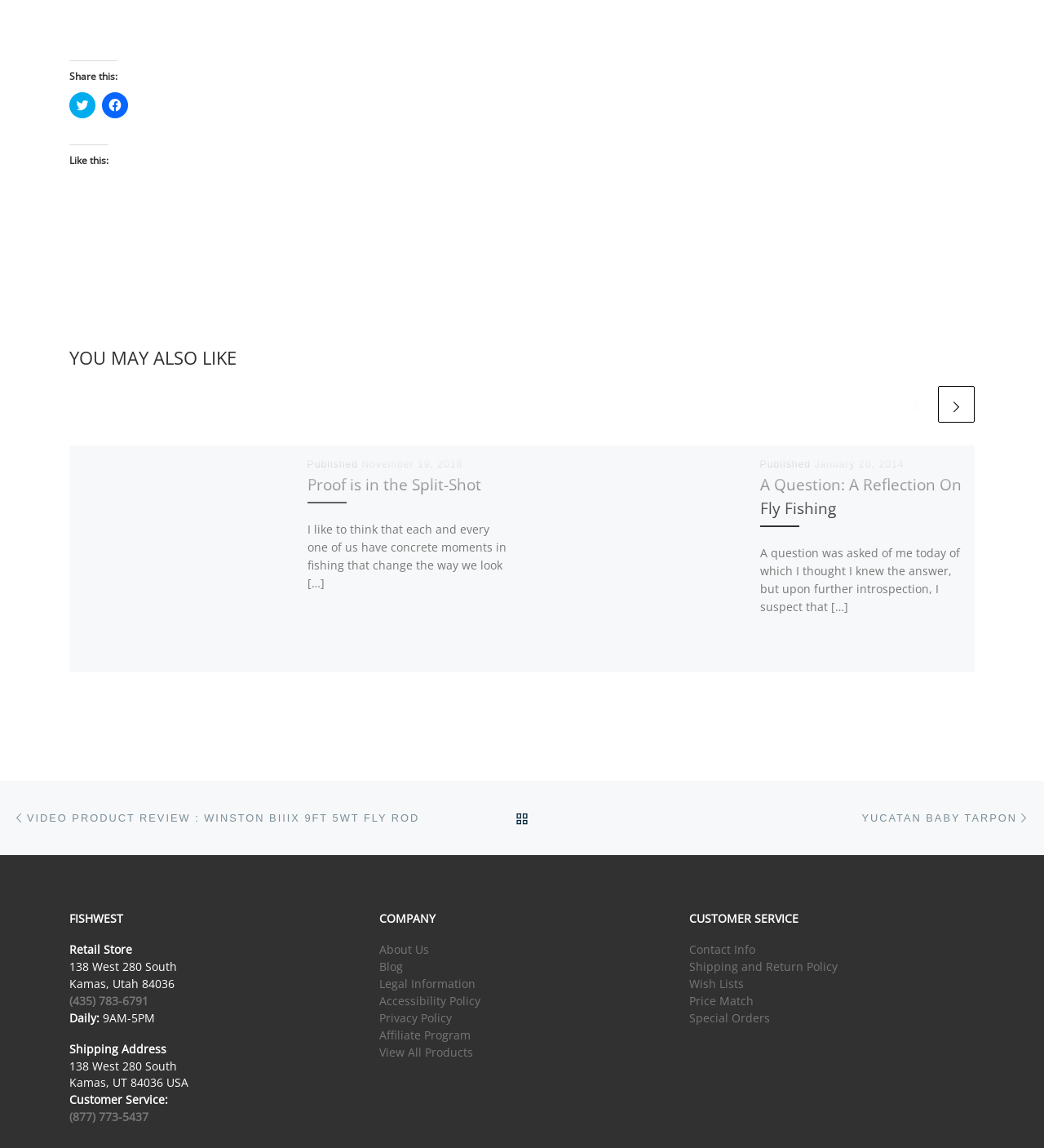What is the purpose of the 'Share this:' section?
Look at the screenshot and respond with one word or a short phrase.

To share content on social media